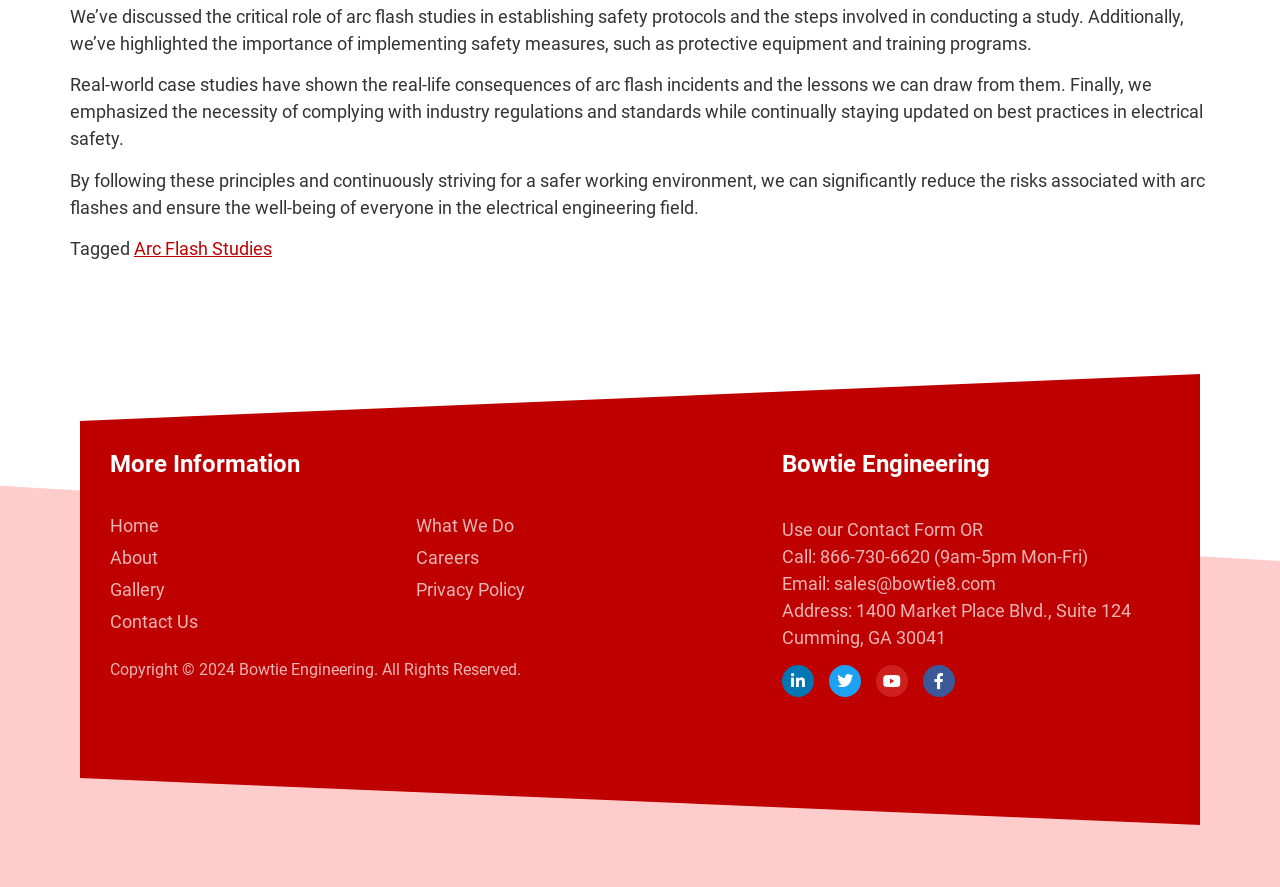Locate the bounding box coordinates of the clickable region to complete the following instruction: "Click on 'Arc Flash Studies'."

[0.105, 0.268, 0.212, 0.292]